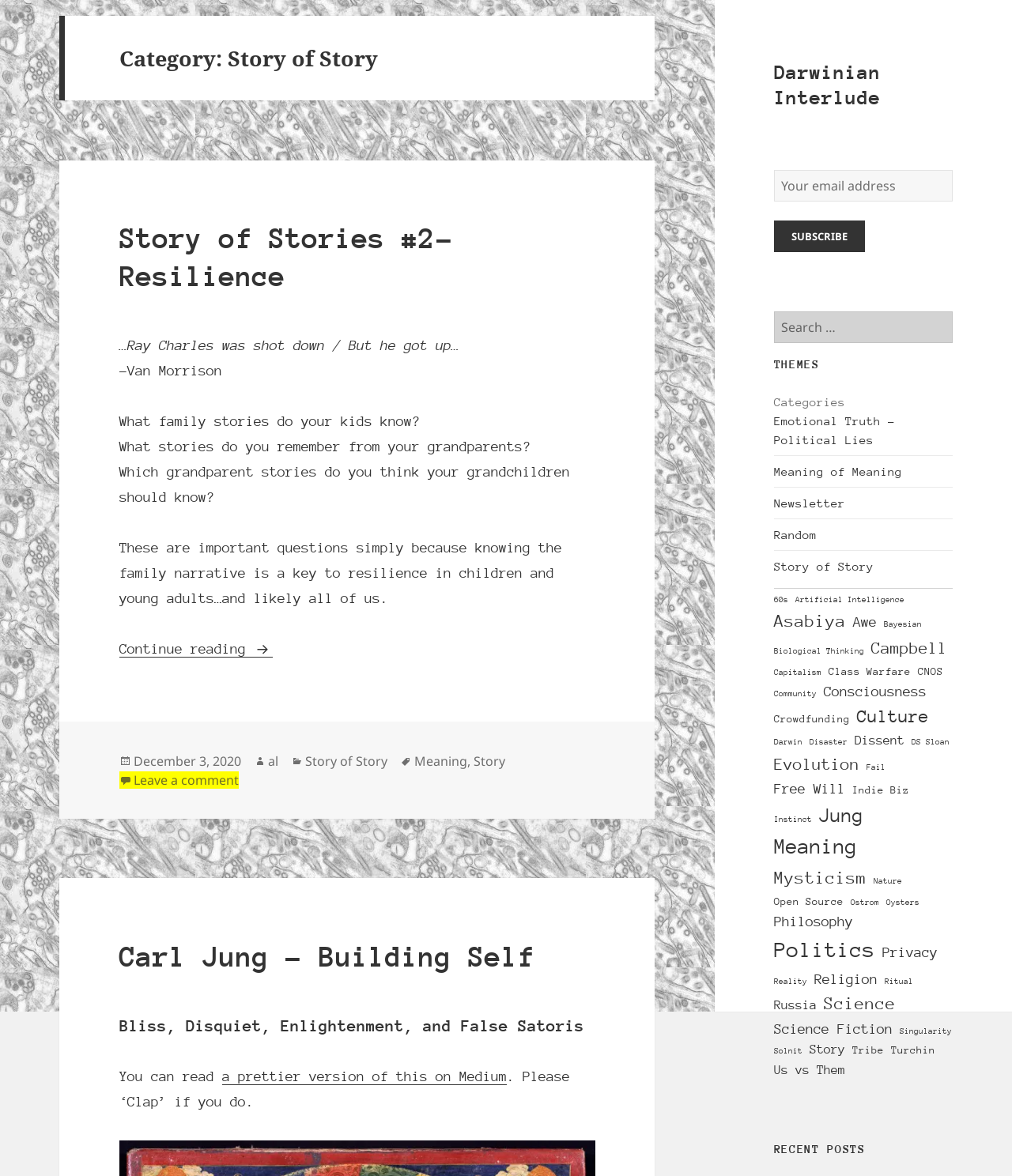What is the text of the first heading on the webpage?
Use the image to answer the question with a single word or phrase.

THEMES